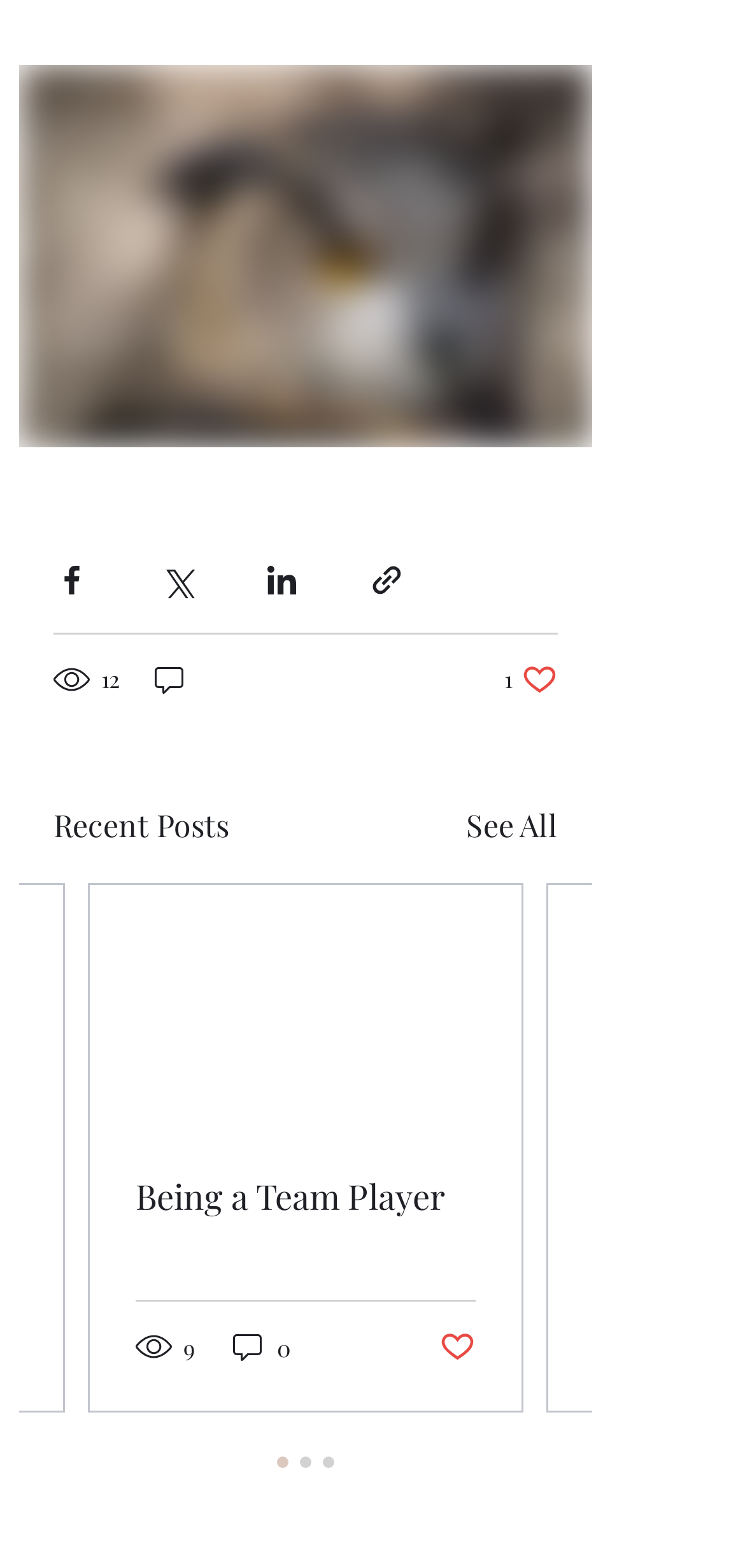Please determine the bounding box coordinates for the UI element described as: "18".

[0.797, 0.848, 0.892, 0.871]